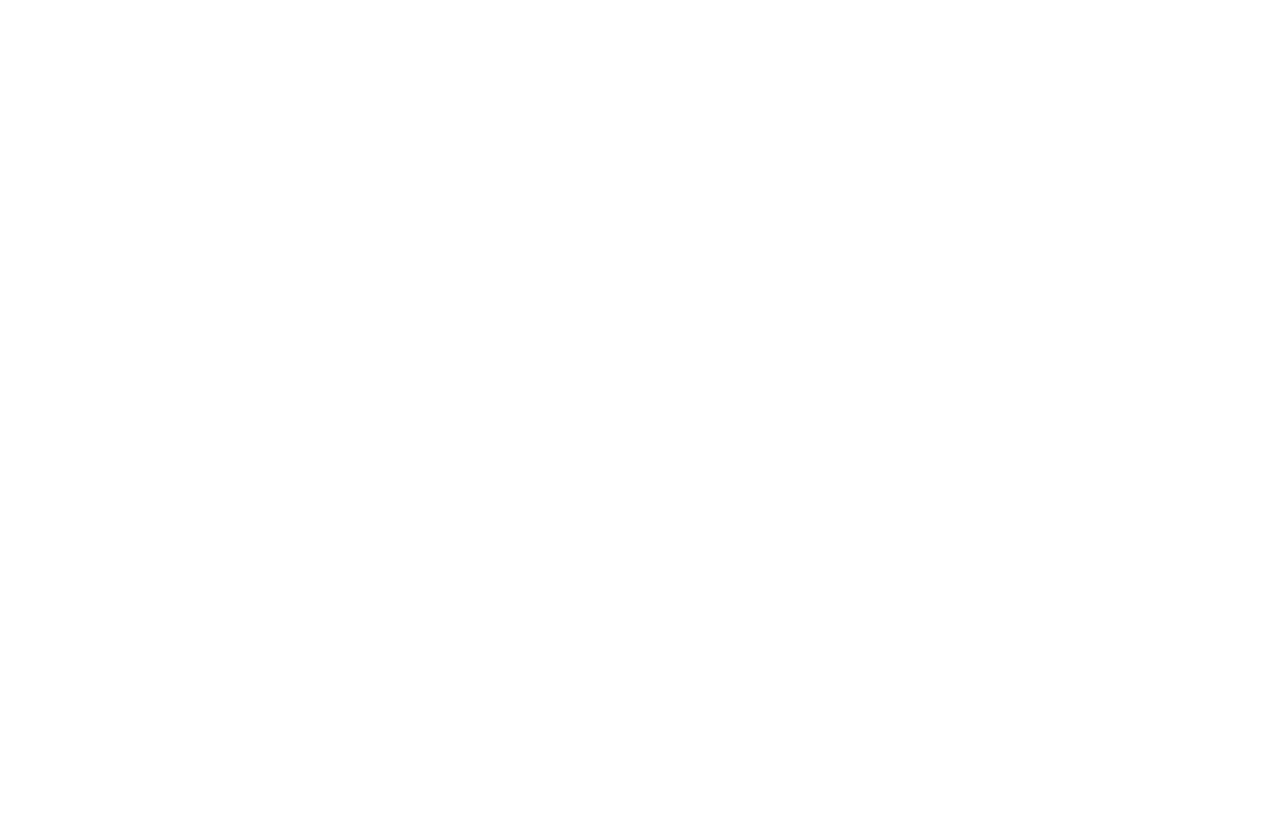Give the bounding box coordinates for the element described as: "Privacy Policy".

[0.431, 0.799, 0.509, 0.821]